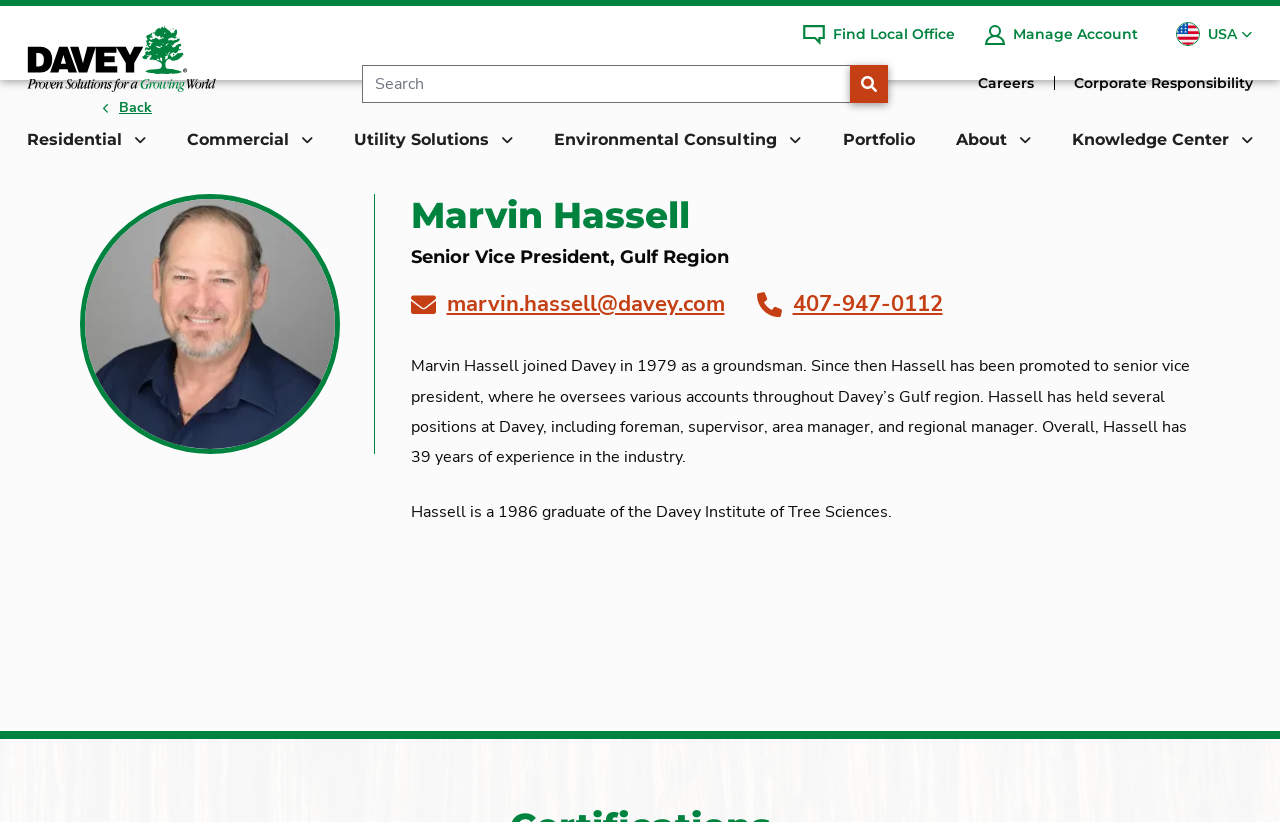Locate the bounding box coordinates of the clickable area needed to fulfill the instruction: "Explore careers".

[0.764, 0.088, 0.808, 0.114]